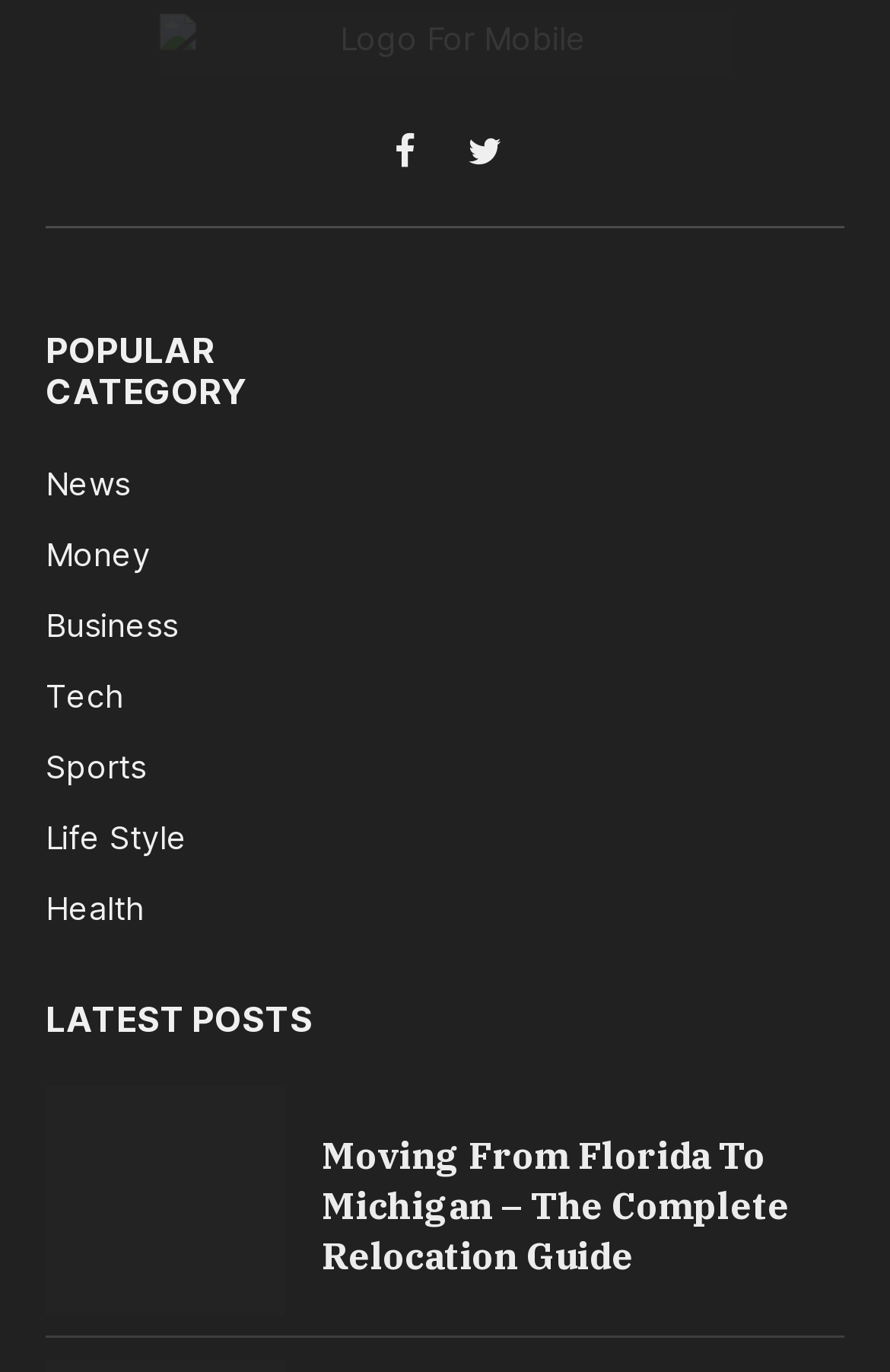Determine the bounding box coordinates for the clickable element required to fulfill the instruction: "Read Moving From Florida To Michigan article". Provide the coordinates as four float numbers between 0 and 1, i.e., [left, top, right, bottom].

[0.051, 0.792, 0.321, 0.959]